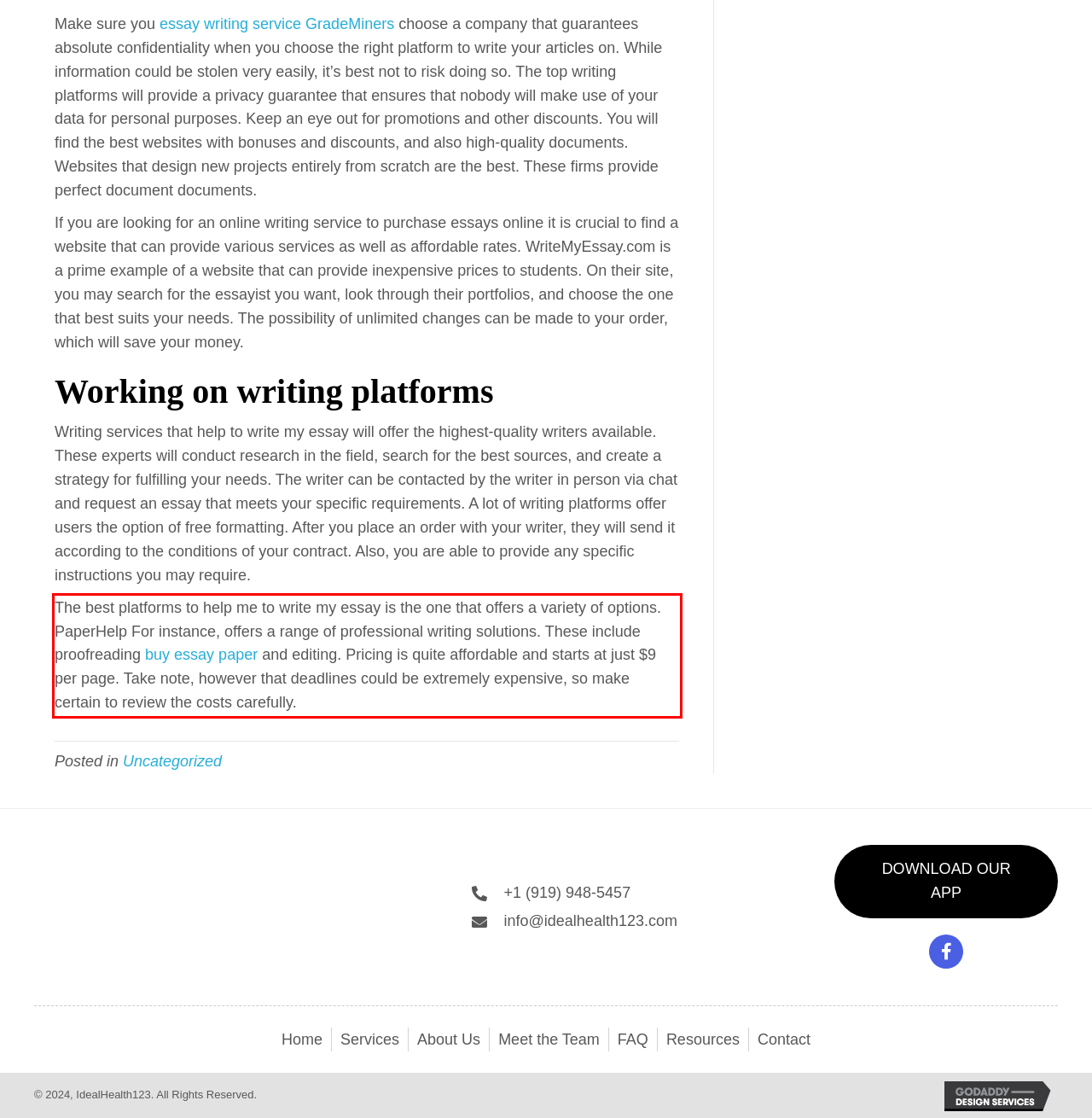Given a webpage screenshot with a red bounding box, perform OCR to read and deliver the text enclosed by the red bounding box.

The best platforms to help me to write my essay is the one that offers a variety of options. PaperHelp For instance, offers a range of professional writing solutions. These include proofreading buy essay paper and editing. Pricing is quite affordable and starts at just $9 per page. Take note, however that deadlines could be extremely expensive, so make certain to review the costs carefully.